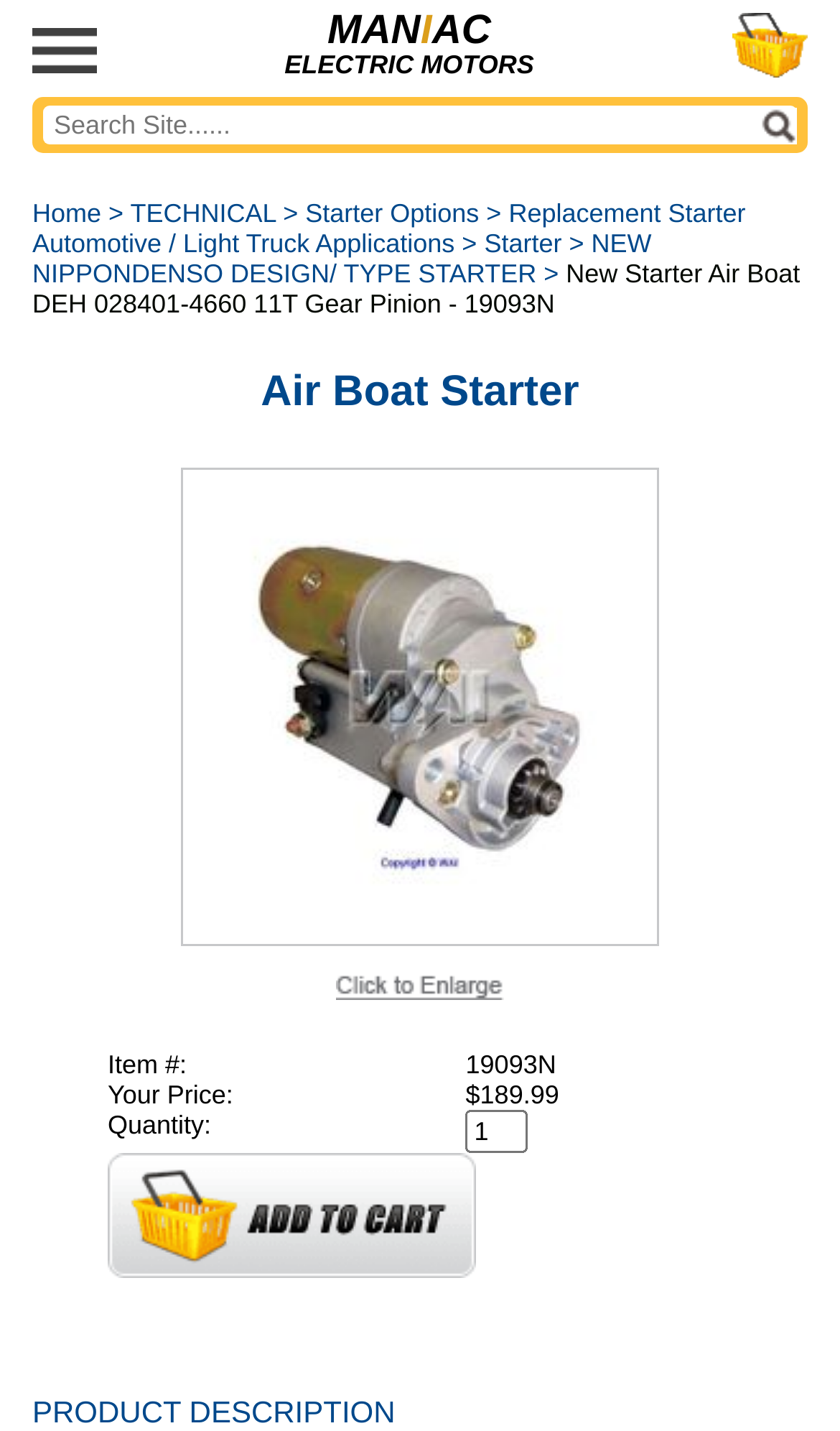Can you give a comprehensive explanation to the question given the content of the image?
What is the product name?

I found the product name by looking at the heading 'Air Boat Starter' and the static text 'New Starter Air Boat DEH 028401-4660 11T Gear Pinion - 19093N' which is likely to be the product name.